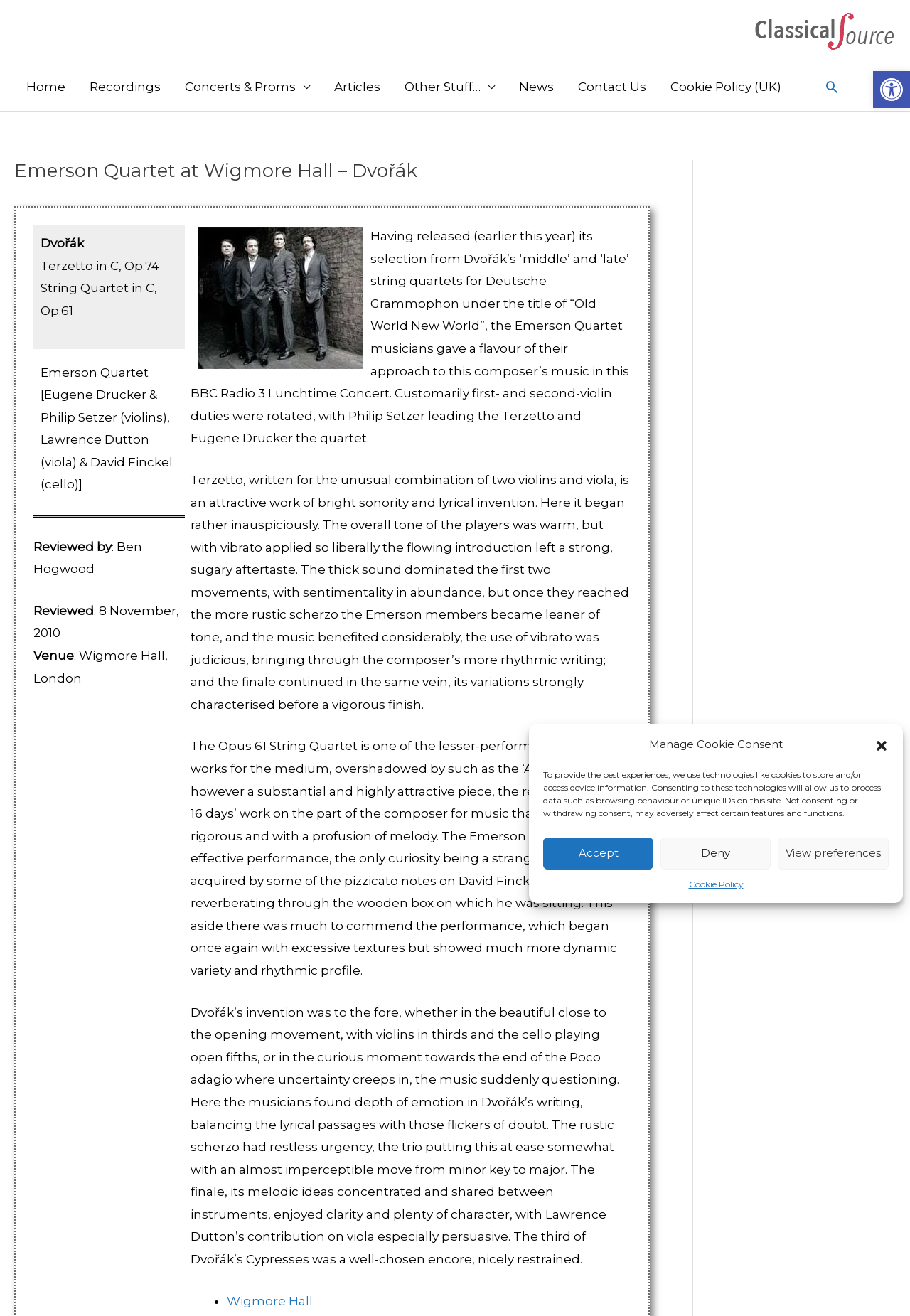What is the name of the quartet performing at Wigmore Hall?
By examining the image, provide a one-word or phrase answer.

Emerson Quartet